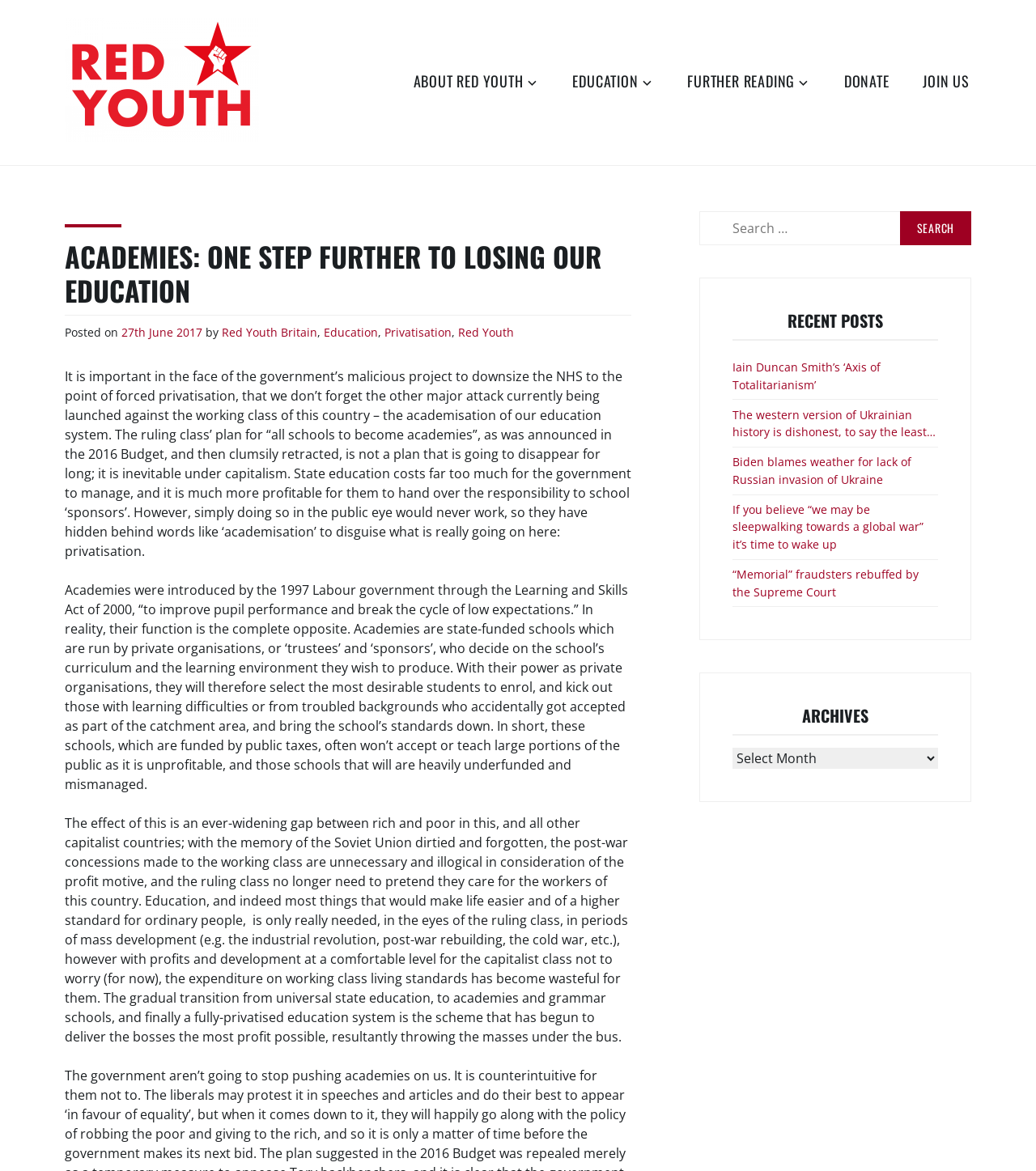What is the topic of the main article?
From the screenshot, supply a one-word or short-phrase answer.

Academies and education